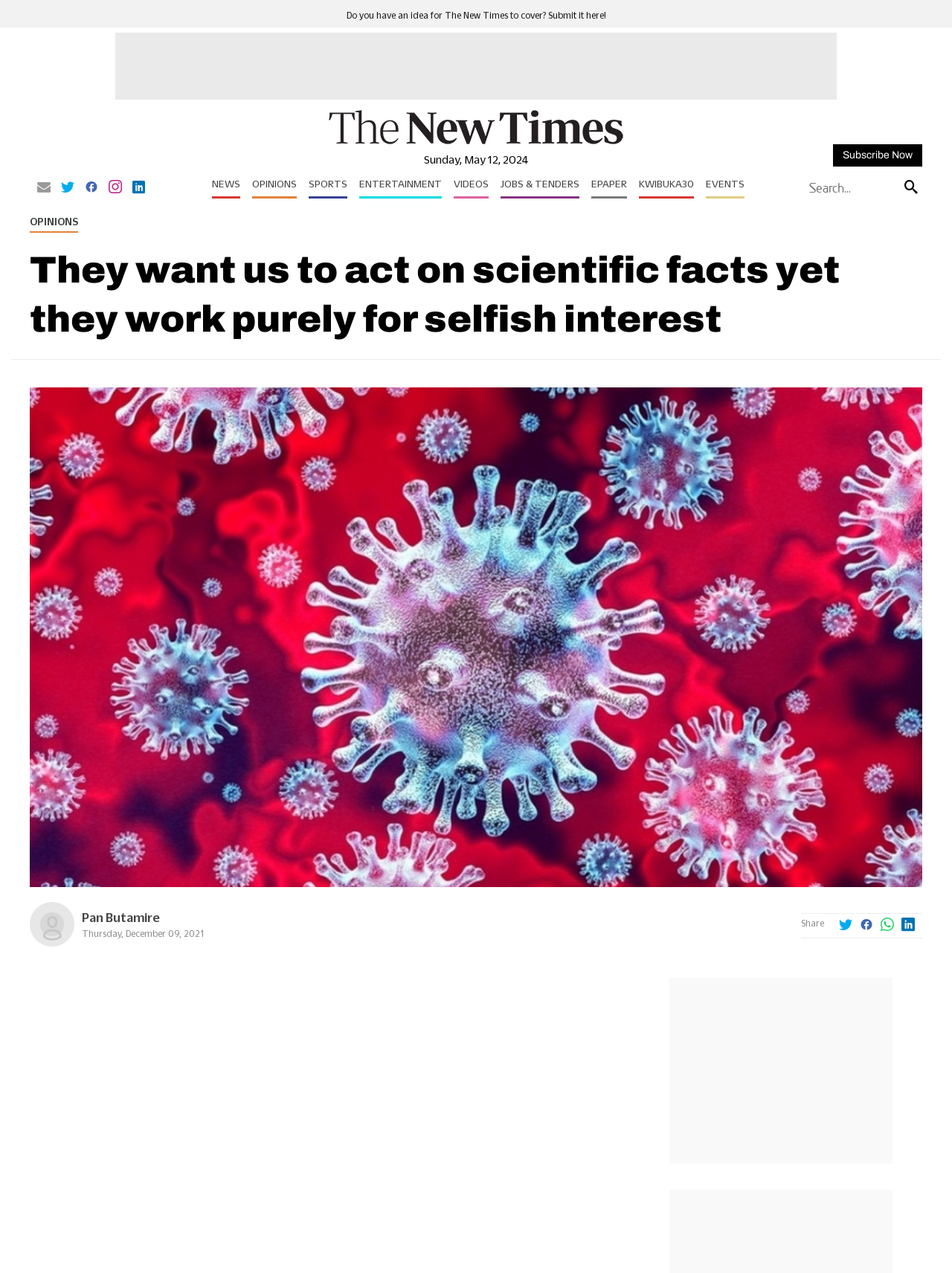Reply to the question with a single word or phrase:
How many social media links are there?

4